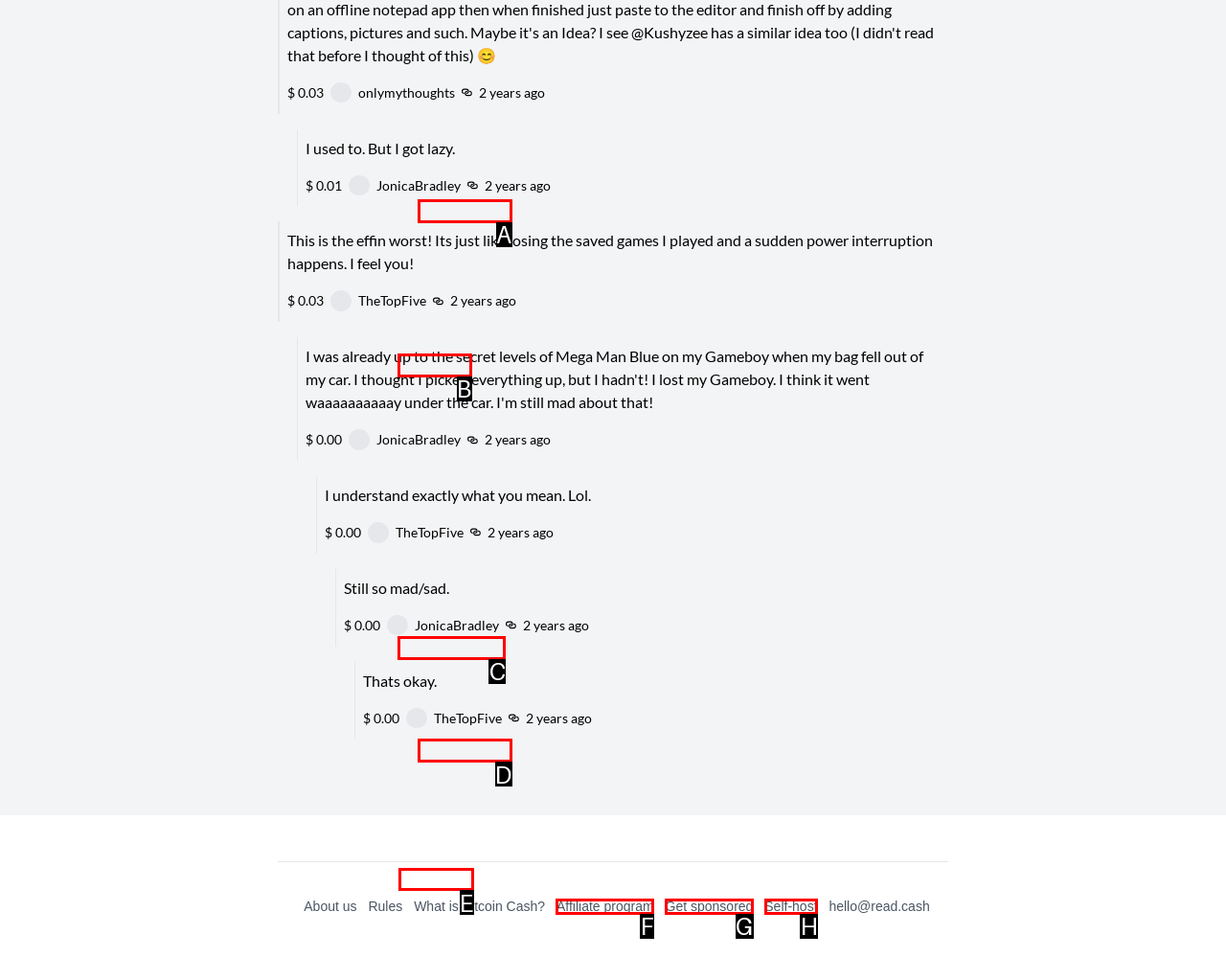Choose the letter of the element that should be clicked to complete the task: View user profile of TheTopFive
Answer with the letter from the possible choices.

E